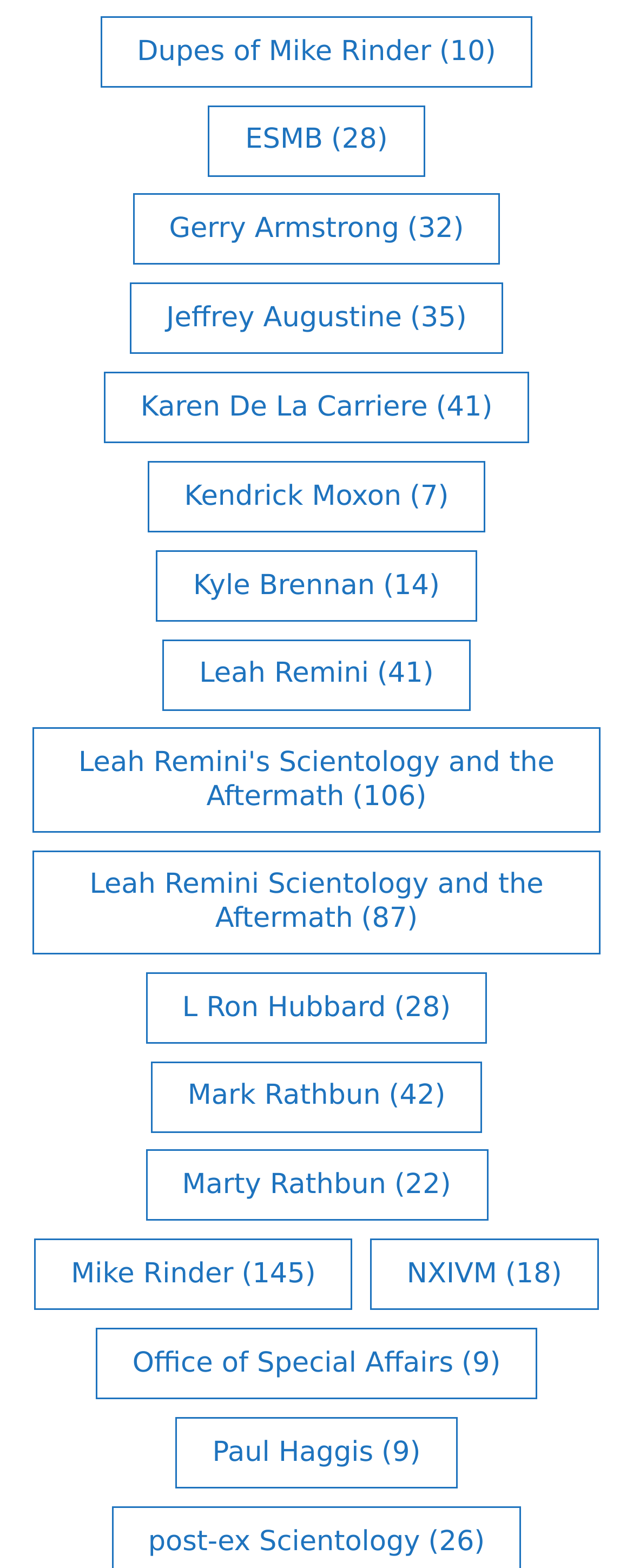Determine the bounding box coordinates for the UI element with the following description: "Kendrick Moxon (7)". The coordinates should be four float numbers between 0 and 1, represented as [left, top, right, bottom].

[0.233, 0.294, 0.767, 0.339]